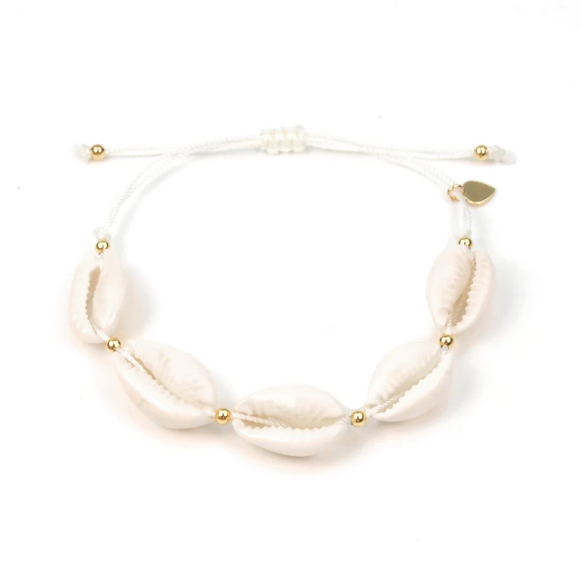Provide a short answer to the following question with just one word or phrase: What is the purpose of the optional engraving?

To commemorate special moments